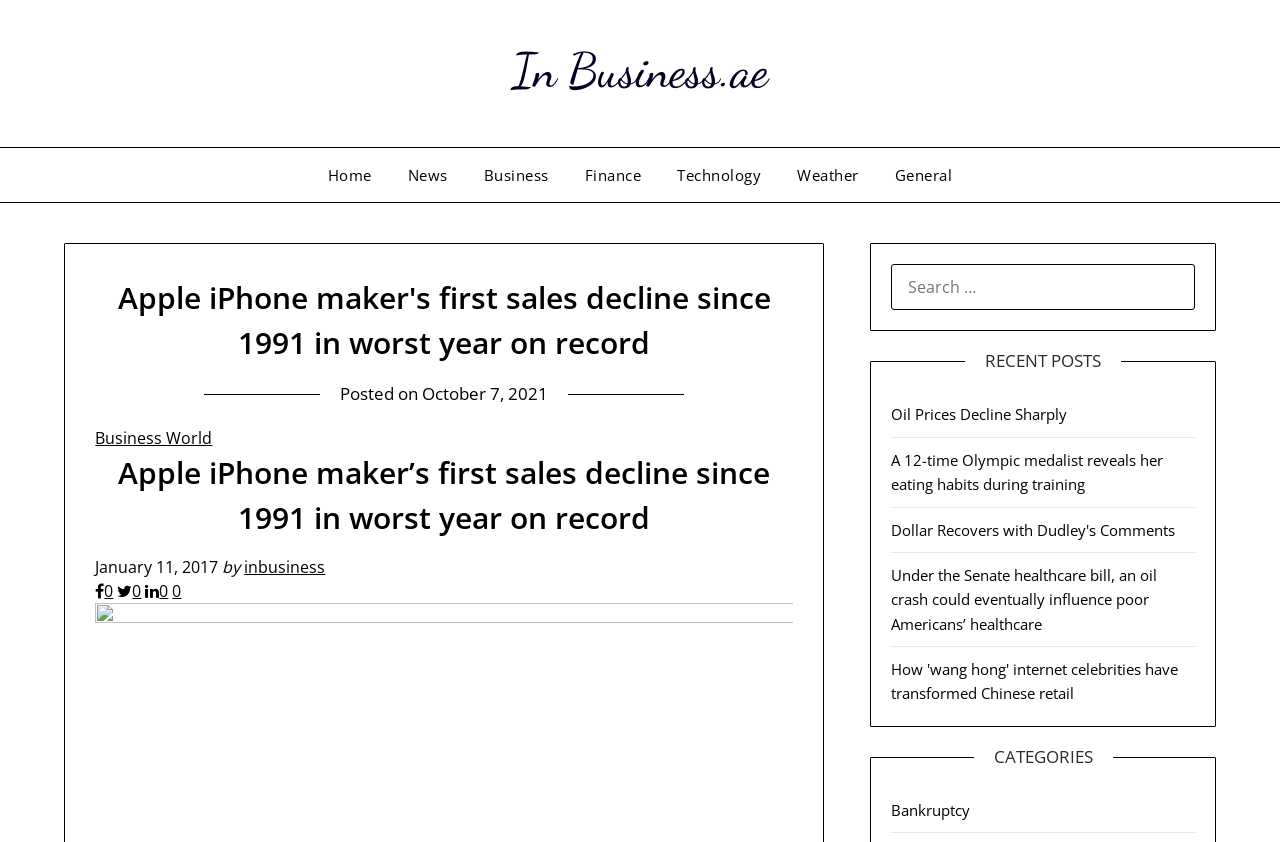Point out the bounding box coordinates of the section to click in order to follow this instruction: "read article about Apple iPhone maker's sales decline".

[0.075, 0.326, 0.619, 0.433]